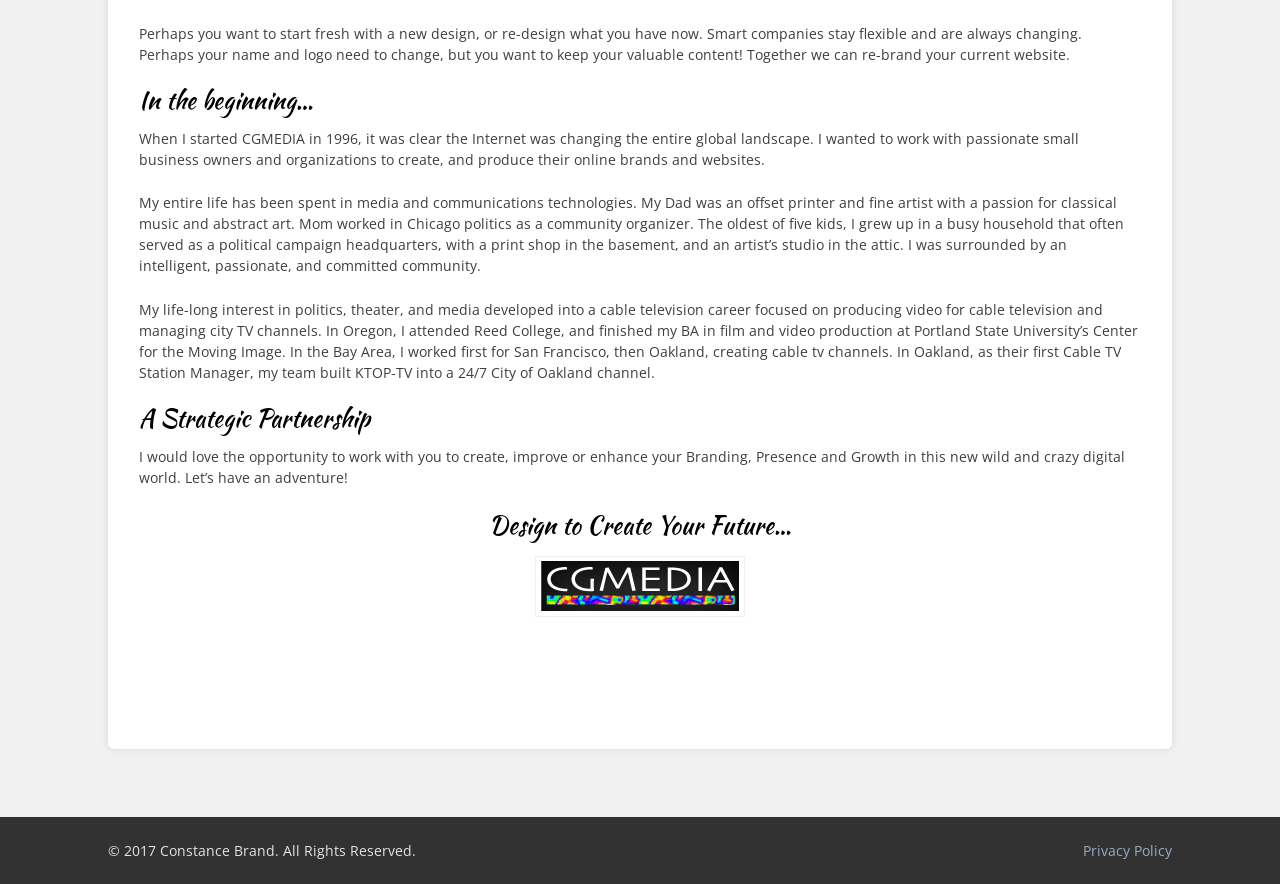From the element description: "Privacy Policy", extract the bounding box coordinates of the UI element. The coordinates should be expressed as four float numbers between 0 and 1, in the order [left, top, right, bottom].

[0.846, 0.951, 0.916, 0.973]